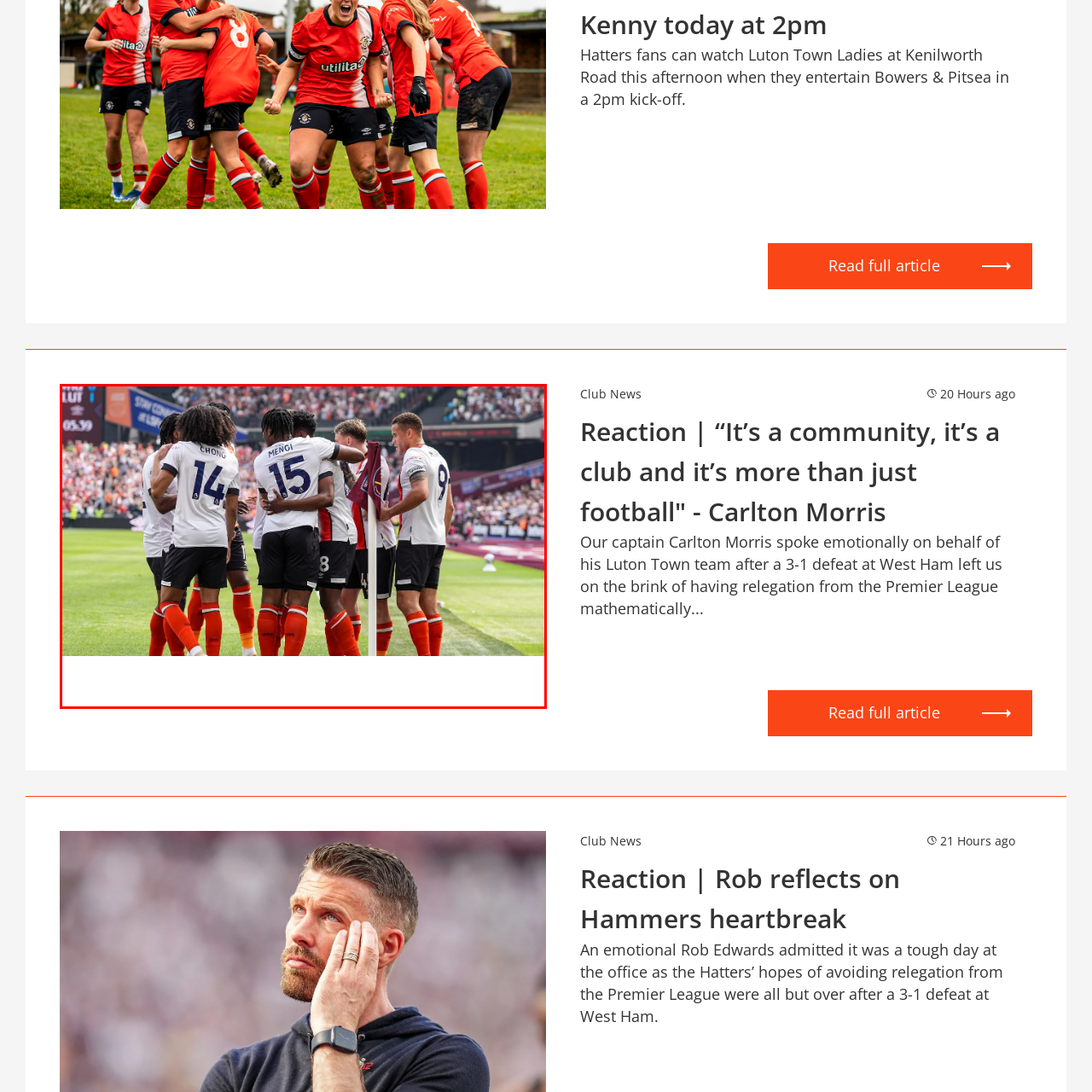What is the atmosphere of the game like?
Study the area inside the red bounding box in the image and answer the question in detail.

The caption describes the stadium as 'packed', which suggests a high level of energy and tension in the atmosphere. This is further reinforced by the description of the emotional stakes being high, implying a charged atmosphere during the game.